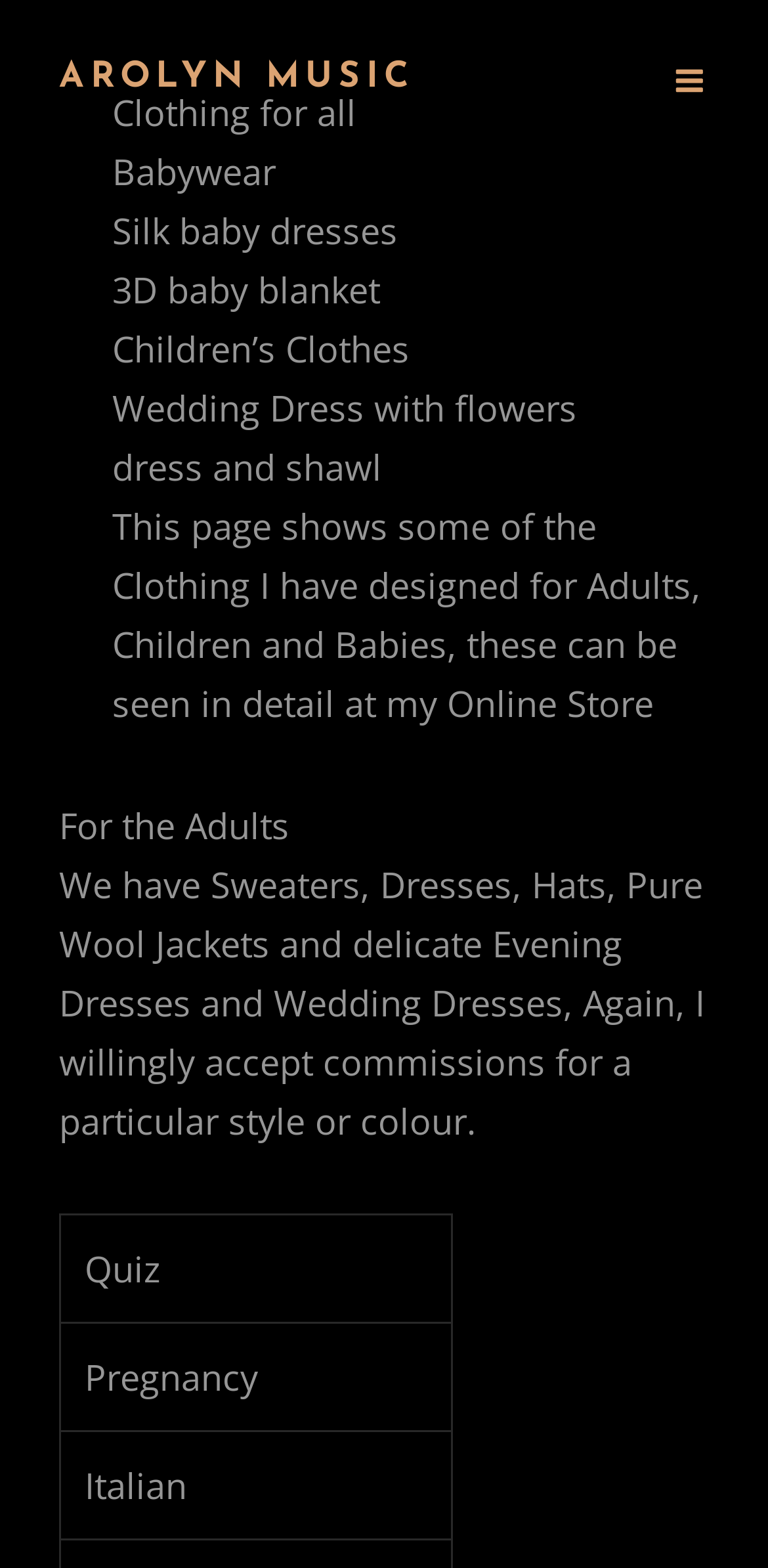What is the purpose of the webpage?
Refer to the image and give a detailed answer to the query.

The webpage appears to be an archive of Ann's crochet miniatures, showcasing her designs for clothing and other items for adults, children, and babies. The webpage provides a platform for Ann to display her creations and possibly promote her online store.